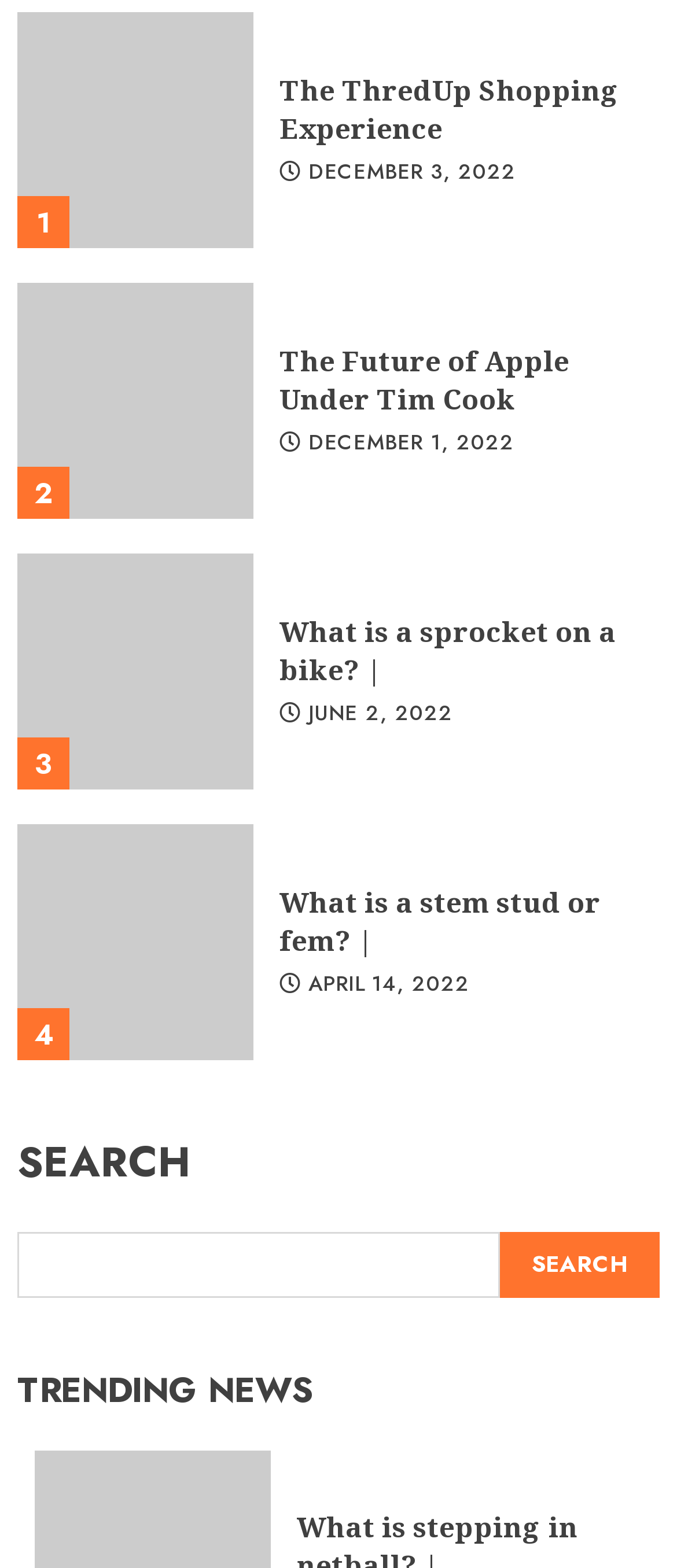Bounding box coordinates are specified in the format (top-left x, top-left y, bottom-right x, bottom-right y). All values are floating point numbers bounded between 0 and 1. Please provide the bounding box coordinate of the region this sentence describes: parent_node: SEARCH name="s"

[0.026, 0.785, 0.737, 0.827]